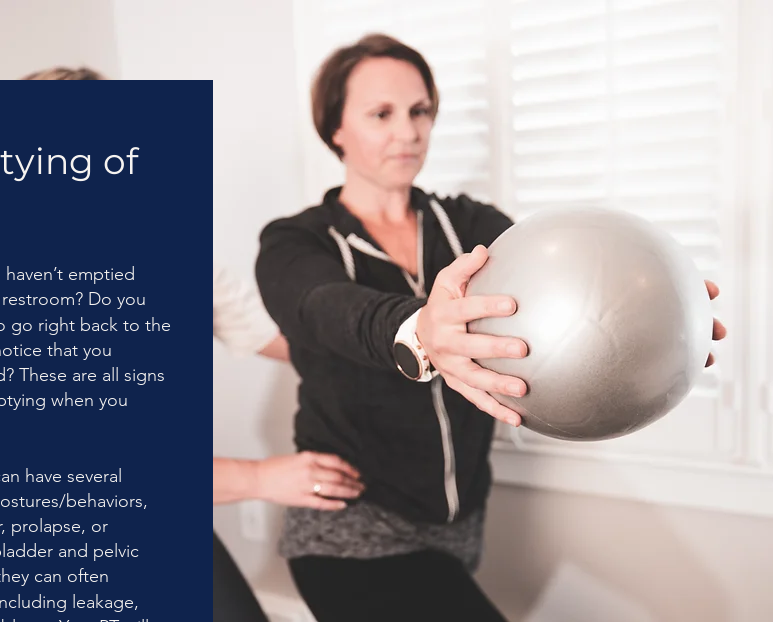Answer briefly with one word or phrase:
What is the atmosphere of the room in the background?

Calm and focused